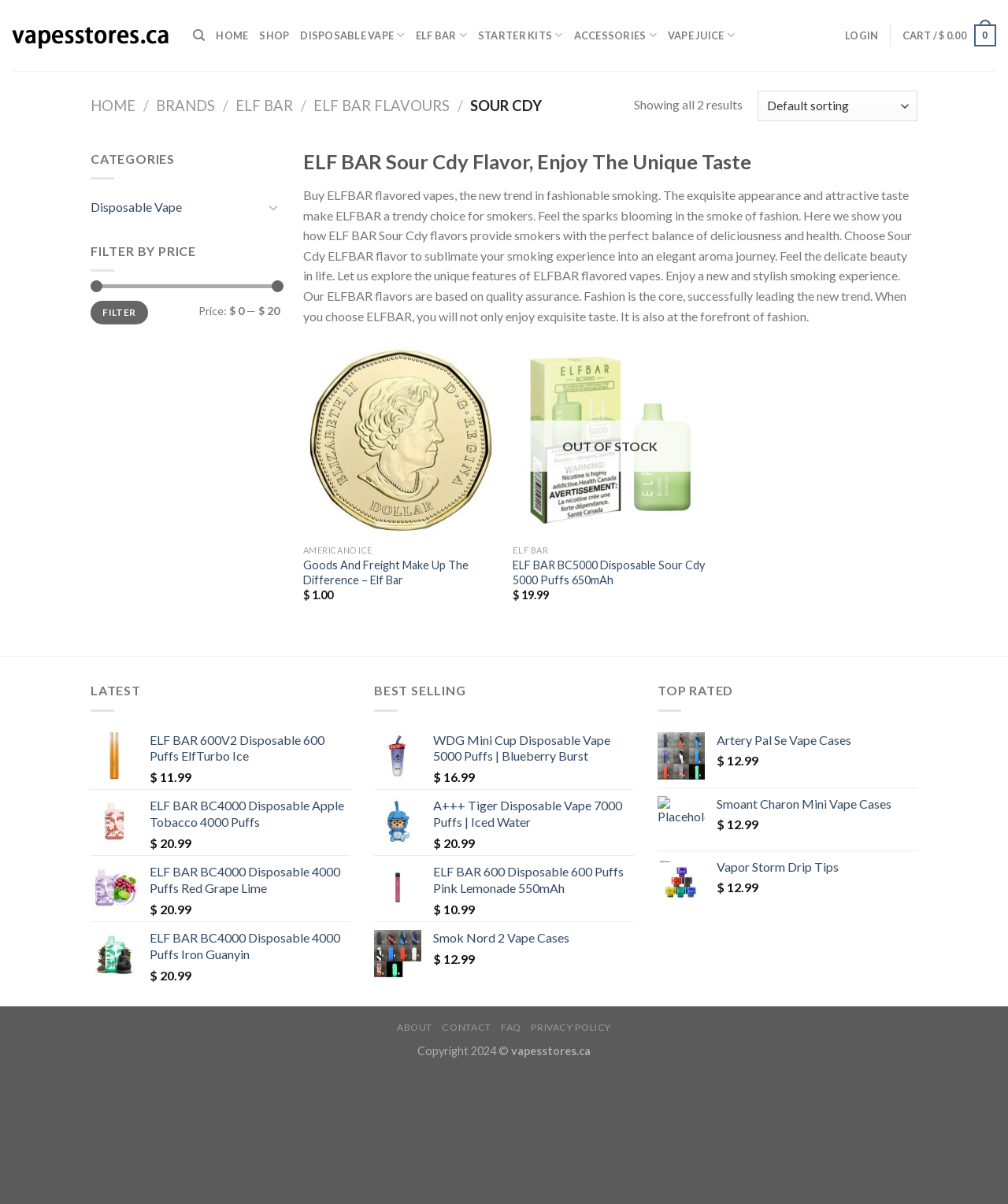What is the website about? Based on the image, give a response in one word or a short phrase.

ELF BAR Sour Cdy